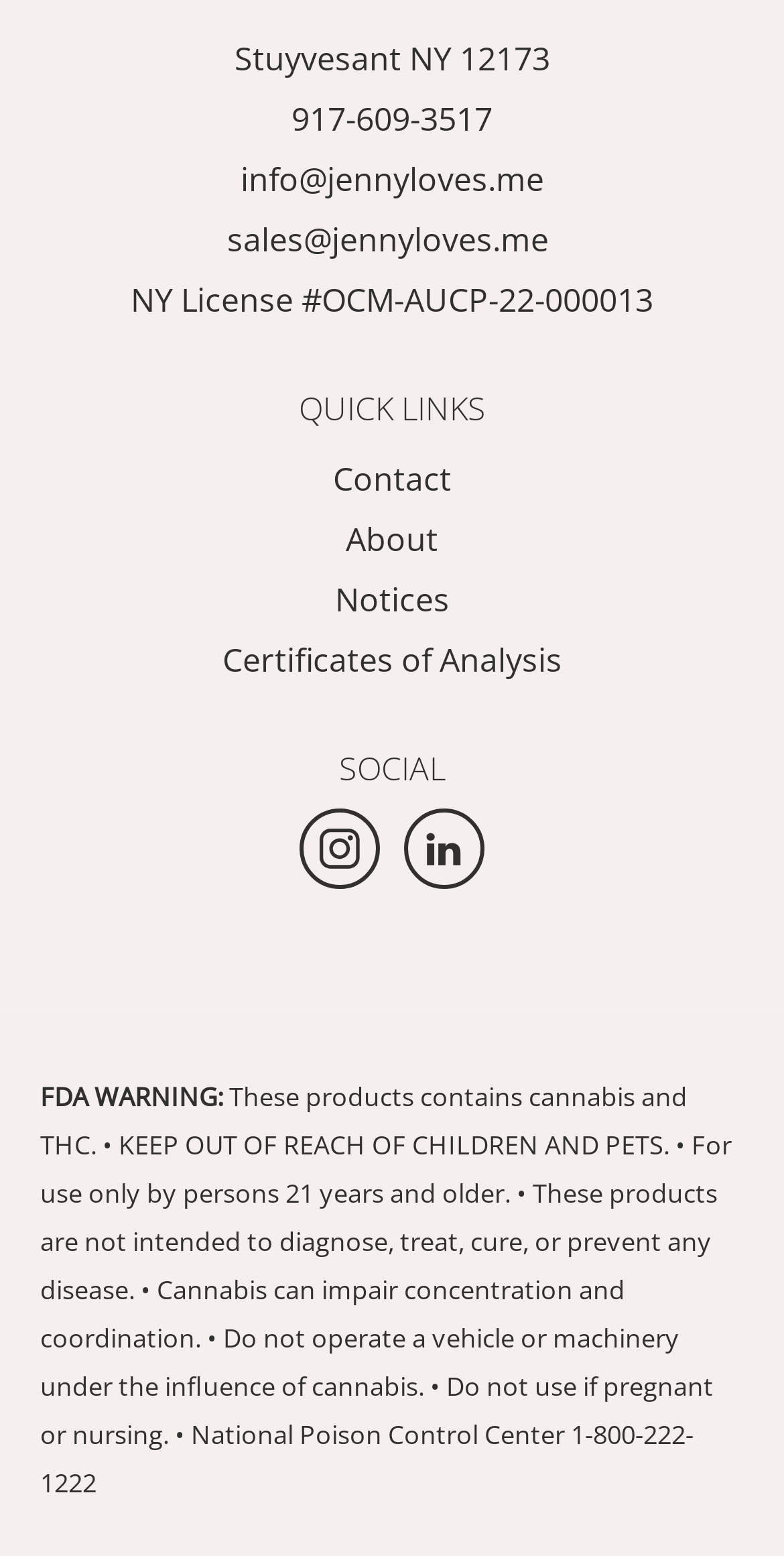Please find the bounding box coordinates of the element that you should click to achieve the following instruction: "Call the phone number". The coordinates should be presented as four float numbers between 0 and 1: [left, top, right, bottom].

[0.372, 0.062, 0.628, 0.09]